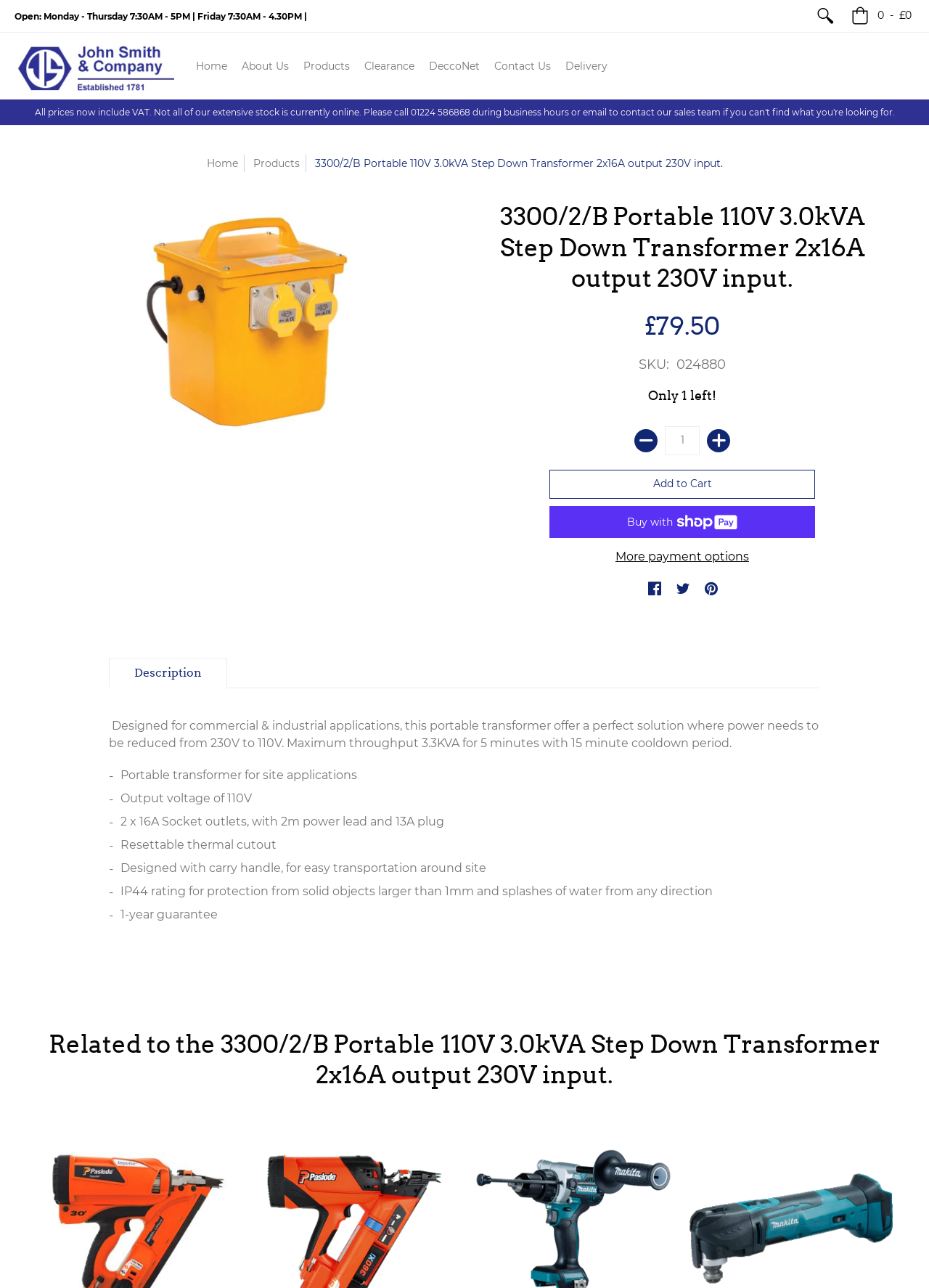Identify the bounding box coordinates for the element that needs to be clicked to fulfill this instruction: "Add to Cart". Provide the coordinates in the format of four float numbers between 0 and 1: [left, top, right, bottom].

[0.591, 0.365, 0.878, 0.387]